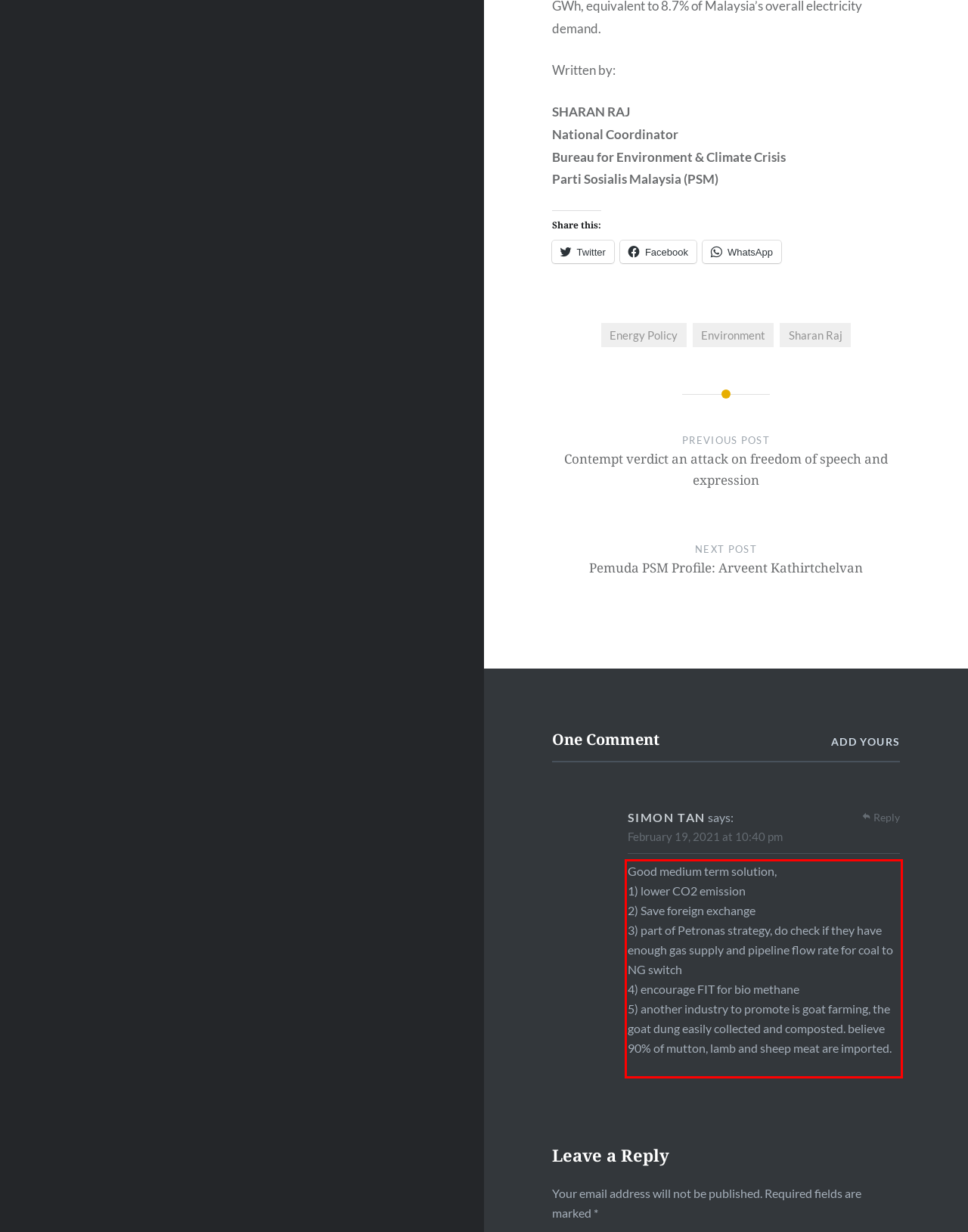Review the screenshot of the webpage and recognize the text inside the red rectangle bounding box. Provide the extracted text content.

Good medium term solution, 1) lower CO2 emission 2) Save foreign exchange 3) part of Petronas strategy, do check if they have enough gas supply and pipeline flow rate for coal to NG switch 4) encourage FIT for bio methane 5) another industry to promote is goat farming, the goat dung easily collected and composted. believe 90% of mutton, lamb and sheep meat are imported.